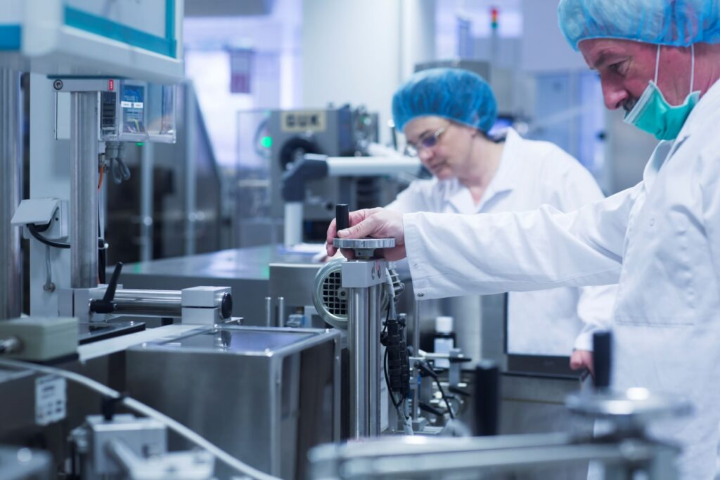Construct a detailed narrative about the image.

The image depicts two medical professionals in a high-tech surgical facility, engaged in precise operations. One male figure, wearing a white lab coat and a surgical mask, meticulously adjusts a piece of equipment, highlighting the focus on accuracy and detail in a modern surgical environment. In the background, a female colleague, also dressed in a lab coat and a meticulous blue surgical cap, assists with tasks, emphasizing a collaborative approach in a stress-free, organized environment. The overall setting suggests advanced surgical technology and a commitment to upgrading and re-equipping medical facilities, reinforcing the importance of delivering quality surgical care. The scene reflects the necessary infrastructure and resources required for effective surgical procedures, aligning with contemporary standards in healthcare.